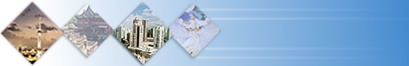What is the color of the background?
Could you please answer the question thoroughly and with as much detail as possible?

The caption describes the background as a smooth gradient of blue, providing a serene and modern aesthetic.